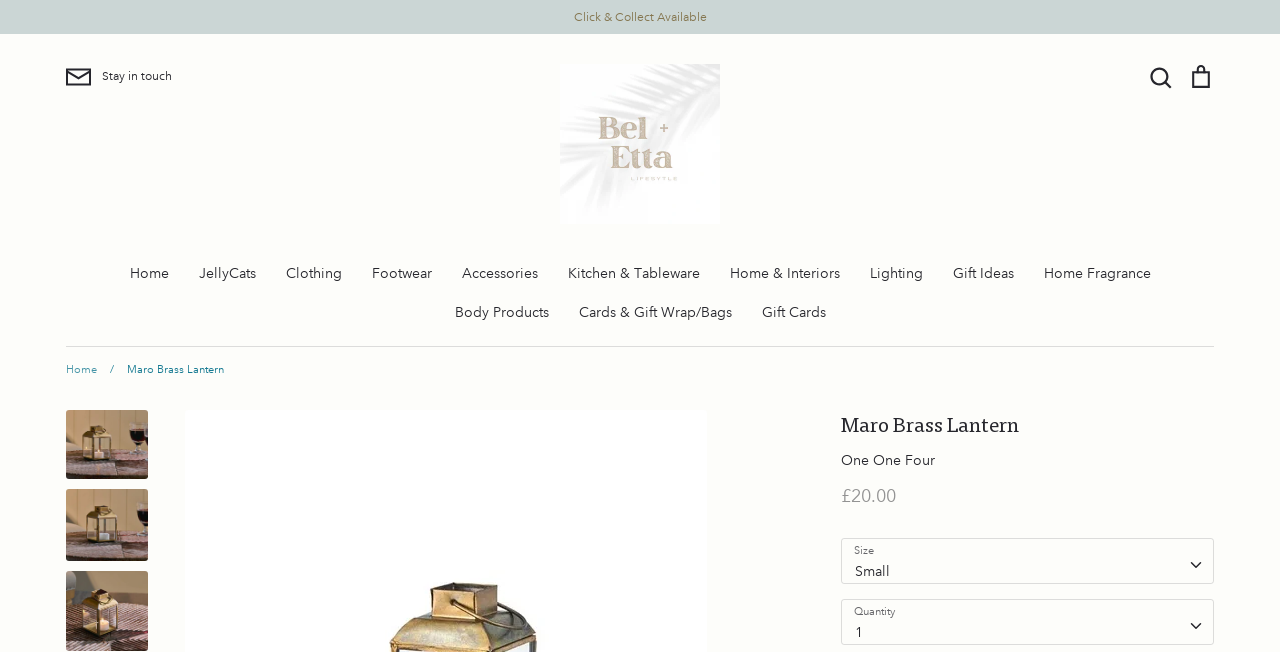Locate the bounding box coordinates of the element to click to perform the following action: 'Search for something'. The coordinates should be given as four float values between 0 and 1, in the form of [left, top, right, bottom].

[0.13, 0.098, 0.15, 0.138]